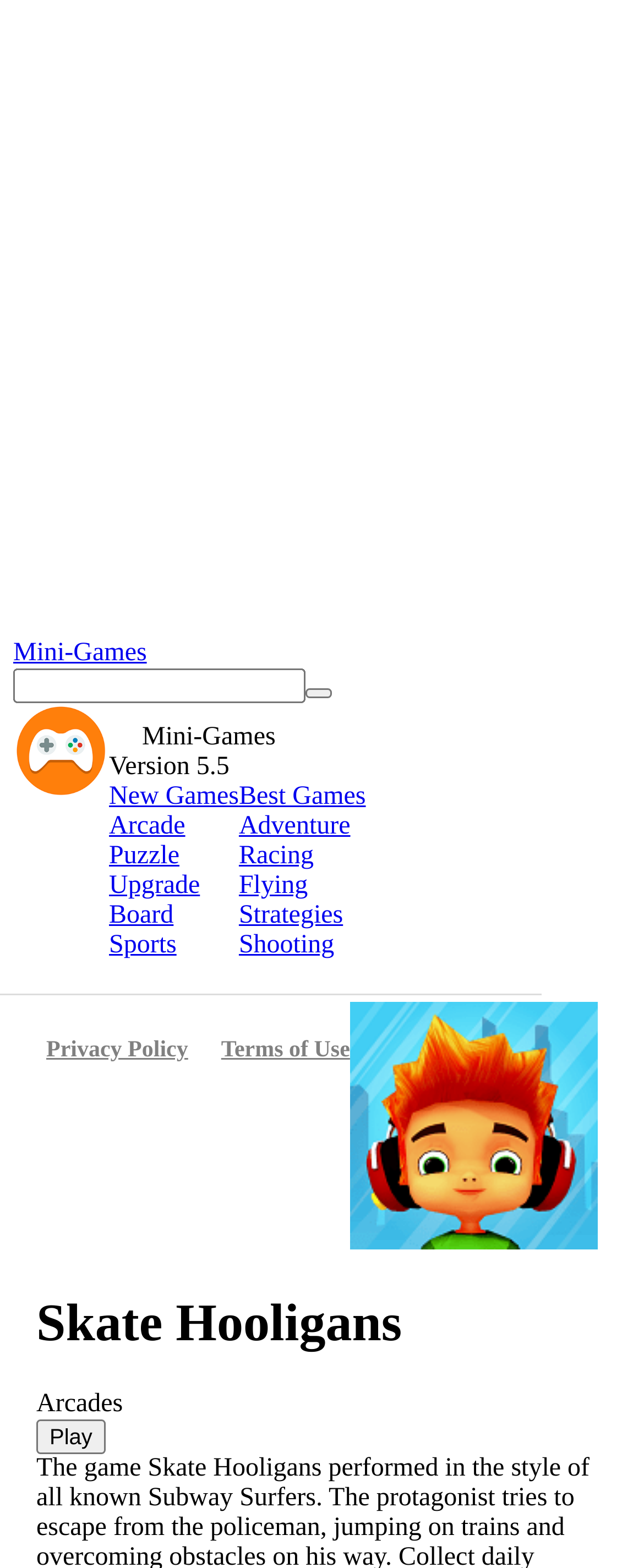Please locate the bounding box coordinates of the element's region that needs to be clicked to follow the instruction: "View New Games". The bounding box coordinates should be provided as four float numbers between 0 and 1, i.e., [left, top, right, bottom].

[0.169, 0.499, 0.371, 0.517]